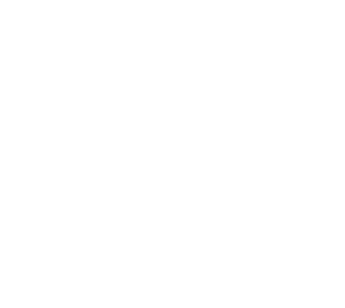Provide a comprehensive description of the image.

The image illustrates the "Pillars of Islam," a fundamental concept in Islamic teachings that outlines the core beliefs and practices every Muslim should follow. This depiction serves to educate and inform about the foundational aspects of Islam, including the declaration of faith (Shahada), prayer (Salat), almsgiving (Zakat), fasting during Ramadan (Sawm), and pilgrimage to Mecca (Hajj). Each pillar represents a key element of the faith, guiding Muslims on their spiritual journey and community engagement, and highlighting the importance of these practices in a believer's life. The image effectively encapsulates the essence of Islamic principles and serves as a powerful reminder of the faith's core tenets.